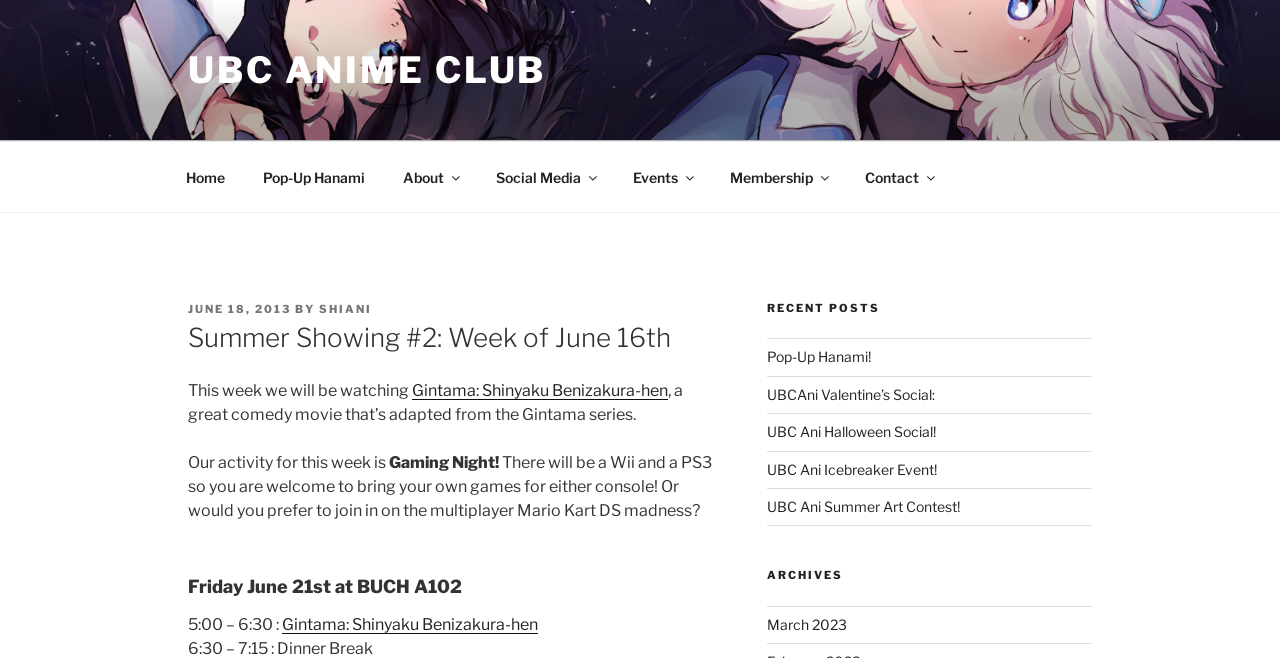Describe all visible elements and their arrangement on the webpage.

The webpage is about the UBC Anime Club's Summer Showing #2 event, which takes place during the week of June 16th. At the top of the page, there is a navigation menu with links to different sections of the website, including Home, Pop-Up Hanami, About, Events, Membership, and Contact. Below the navigation menu, there is a header section with the title "Summer Showing #2: Week of June 16th" and a subheading with the date "June 18, 2013" and the author's name "SHIANI".

The main content of the page is divided into two sections. The first section announces the event, stating that the club will be watching the comedy movie "Gintama: Shinyaku Benizakura-hen", which is adapted from the Gintama series. It also mentions that the activity for the week is a Gaming Night, with a Wii and a PS3 available, and invites attendees to bring their own games.

The second section provides more details about the event, including the date, time, and location. It takes place on Friday, June 21st, at BUCH A102, from 5:00 to 6:30 pm, with a dinner break from 6:30 to 7:15 pm.

On the right-hand side of the page, there are two columns of links. The top column is labeled "RECENT POSTS" and lists several recent events and activities organized by the UBC Anime Club. The bottom column is labeled "ARCHIVES" and lists links to past events and activities organized by the club, categorized by month.